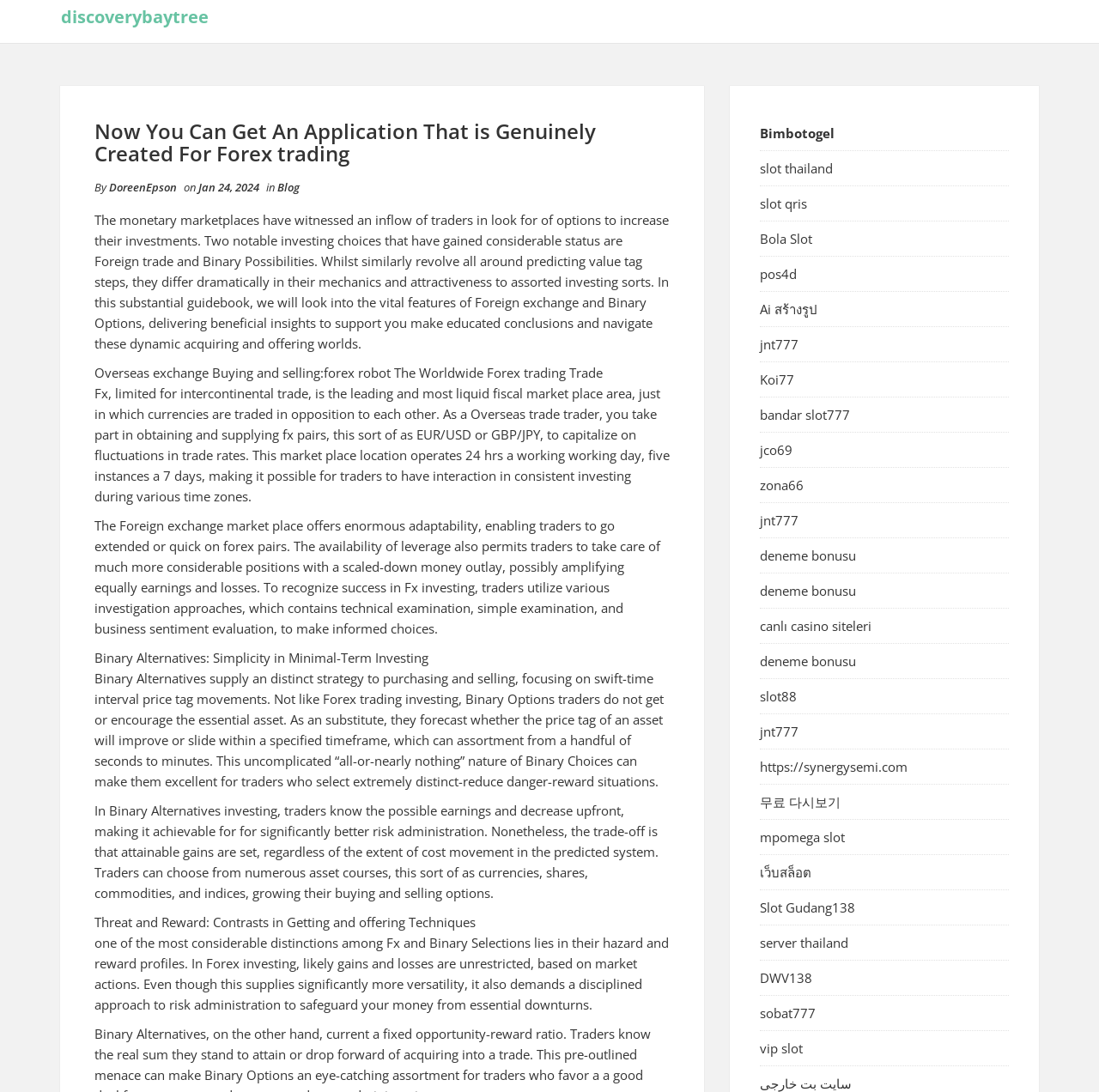Give a concise answer of one word or phrase to the question: 
What type of market is Forex?

Liquidity market